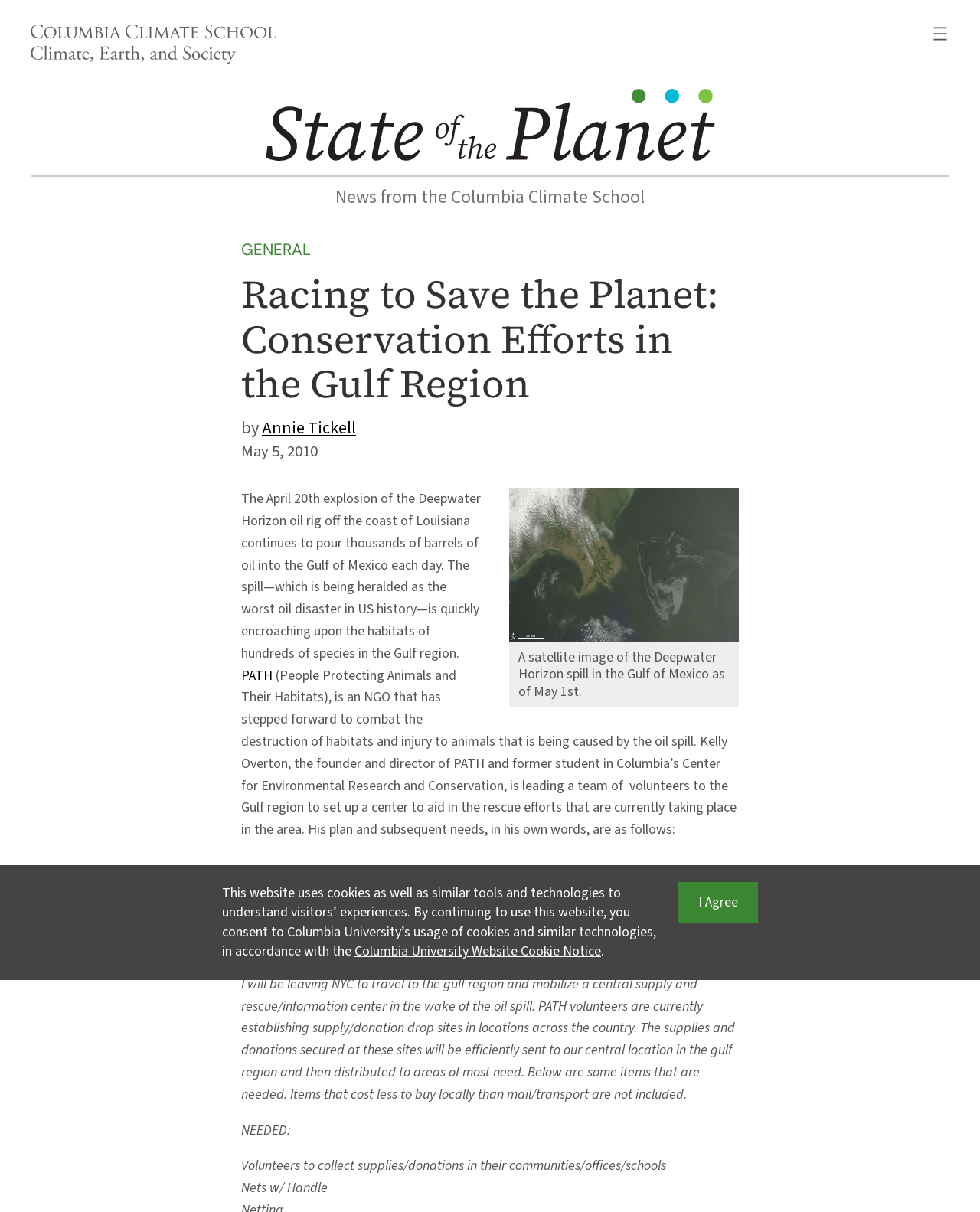What is the name of the NGO mentioned in the article?
Please answer the question with a single word or phrase, referencing the image.

PATH